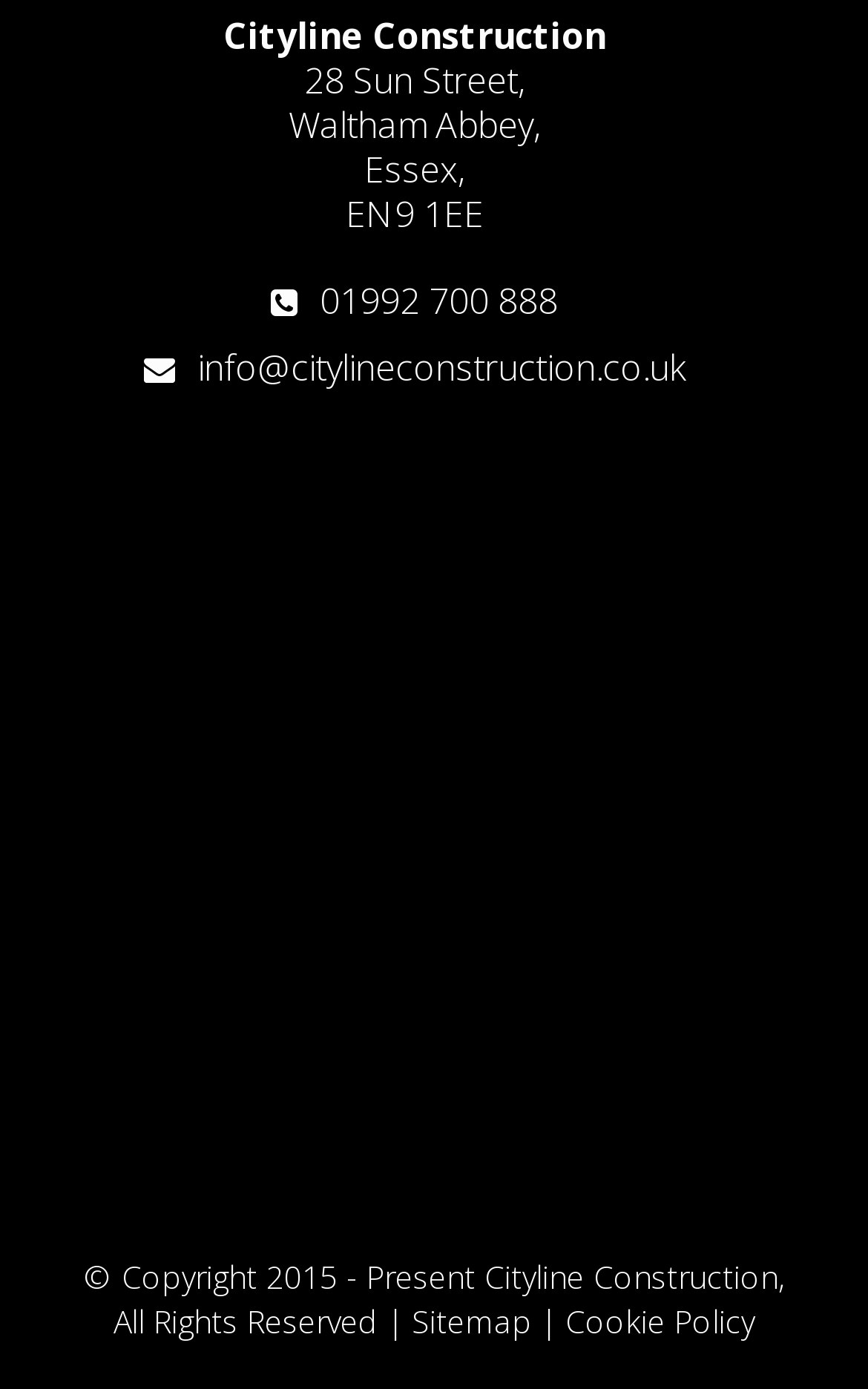What is the email address?
Respond to the question with a well-detailed and thorough answer.

The email address can be found in the middle section of the webpage, where the contact information is provided. The StaticText element with the text 'info@citylineconstruction.co.uk' is located at coordinates [0.217, 0.246, 0.789, 0.281].